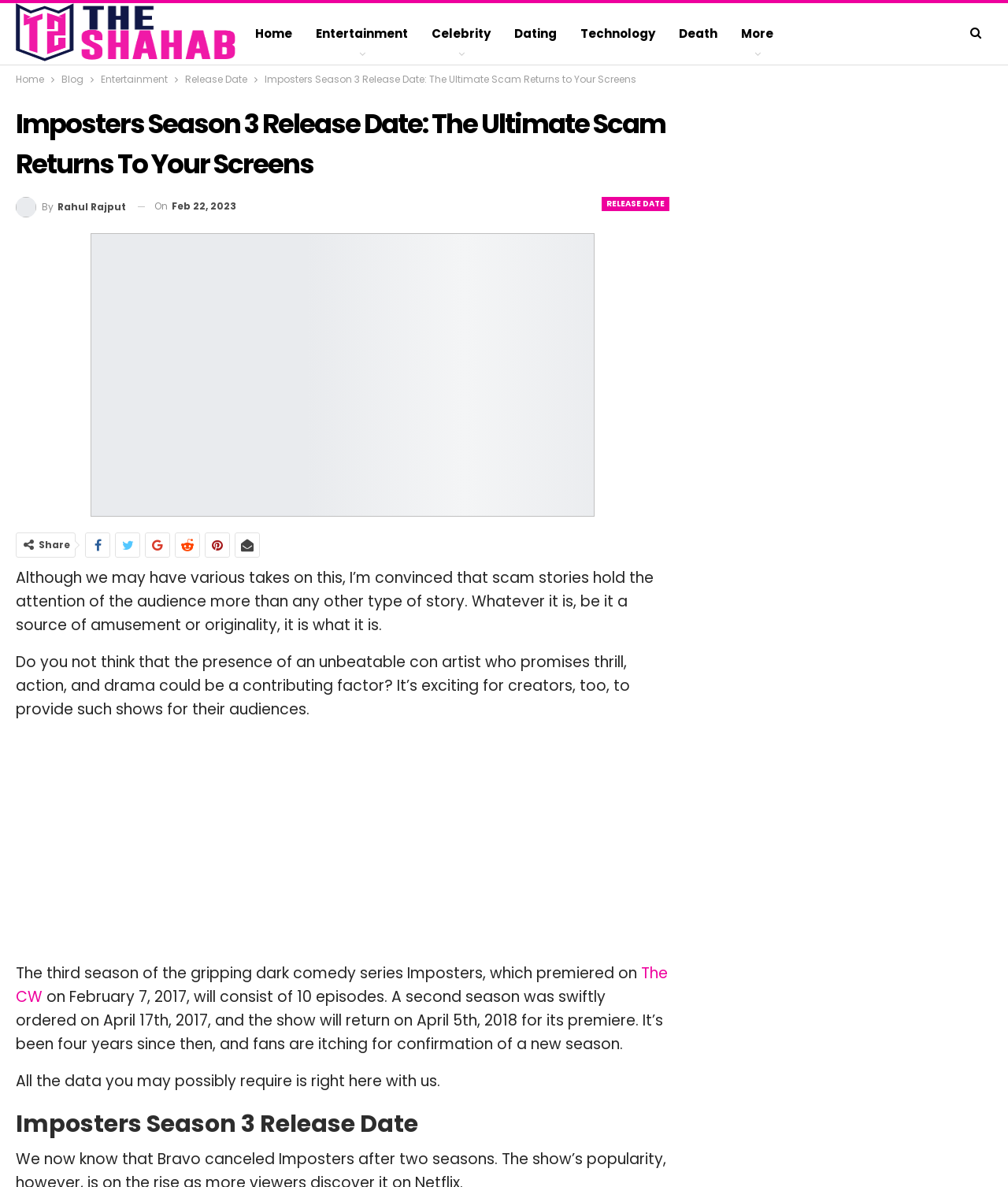Please identify the bounding box coordinates for the region that you need to click to follow this instruction: "Click on the 'Home' link".

[0.242, 0.003, 0.302, 0.054]